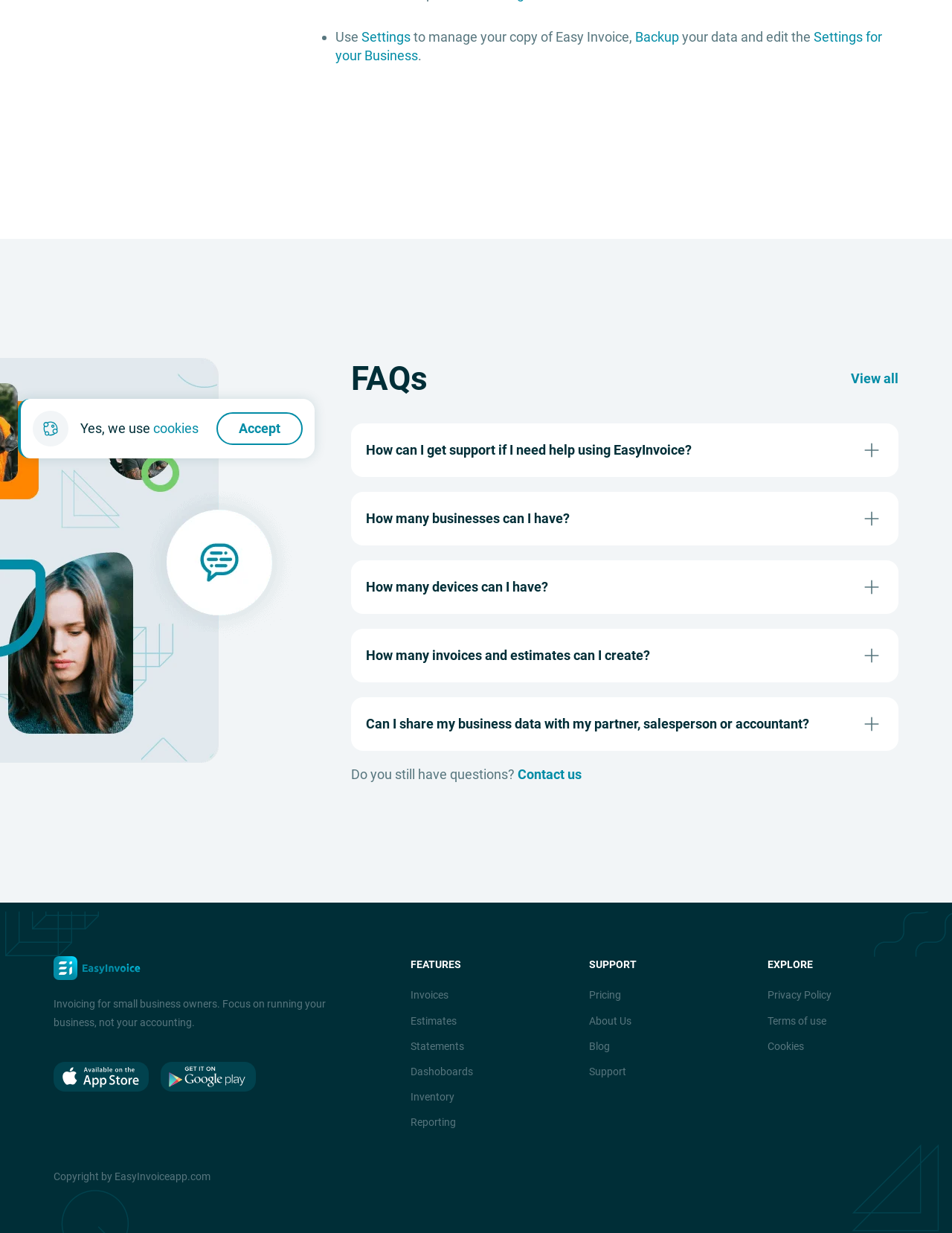Bounding box coordinates are given in the format (top-left x, top-left y, bottom-right x, bottom-right y). All values should be floating point numbers between 0 and 1. Provide the bounding box coordinate for the UI element described as: Settings

[0.379, 0.023, 0.431, 0.036]